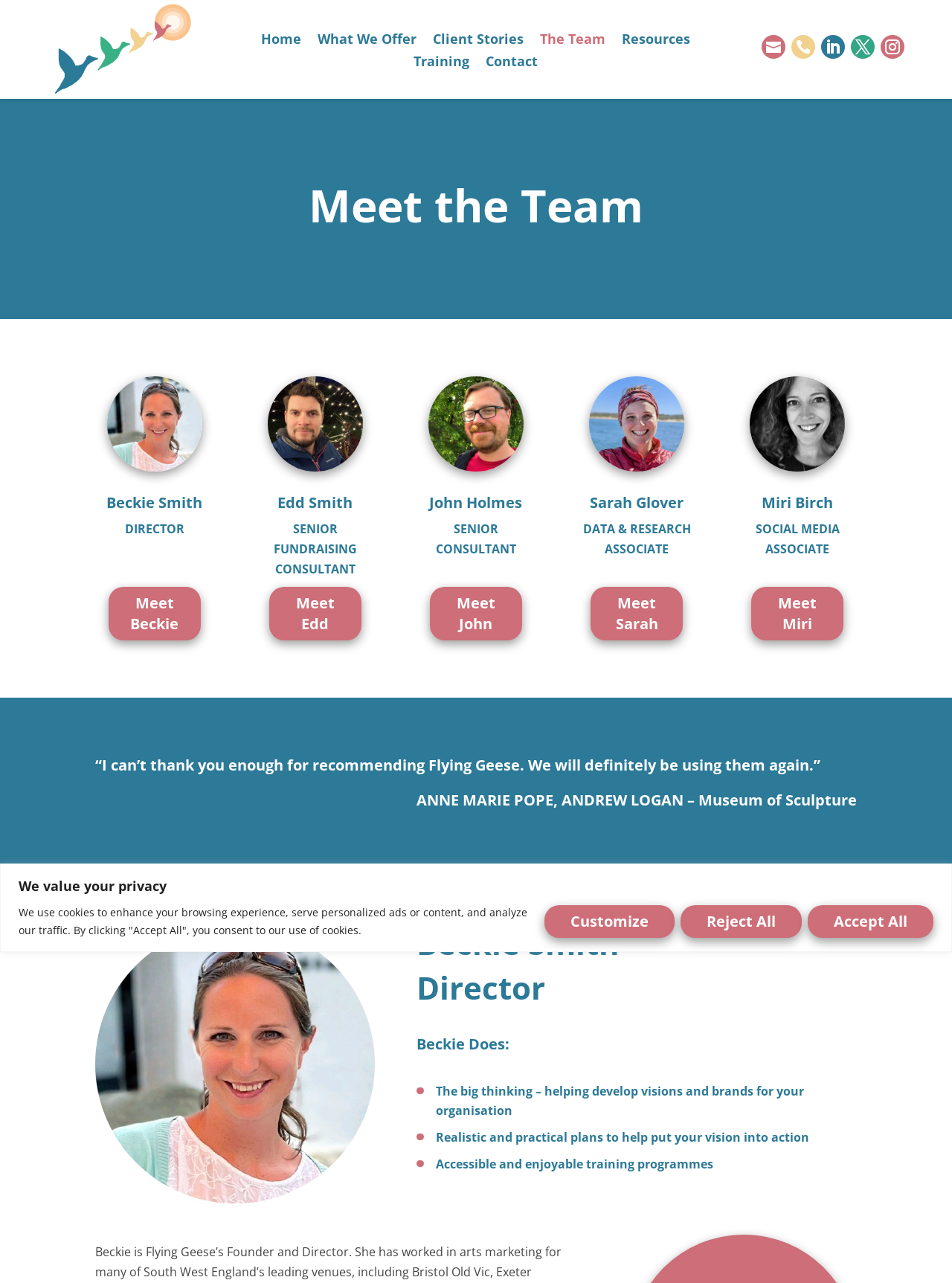Answer the question using only one word or a concise phrase: What type of services does Flying Geese offer?

Fundraising consulting